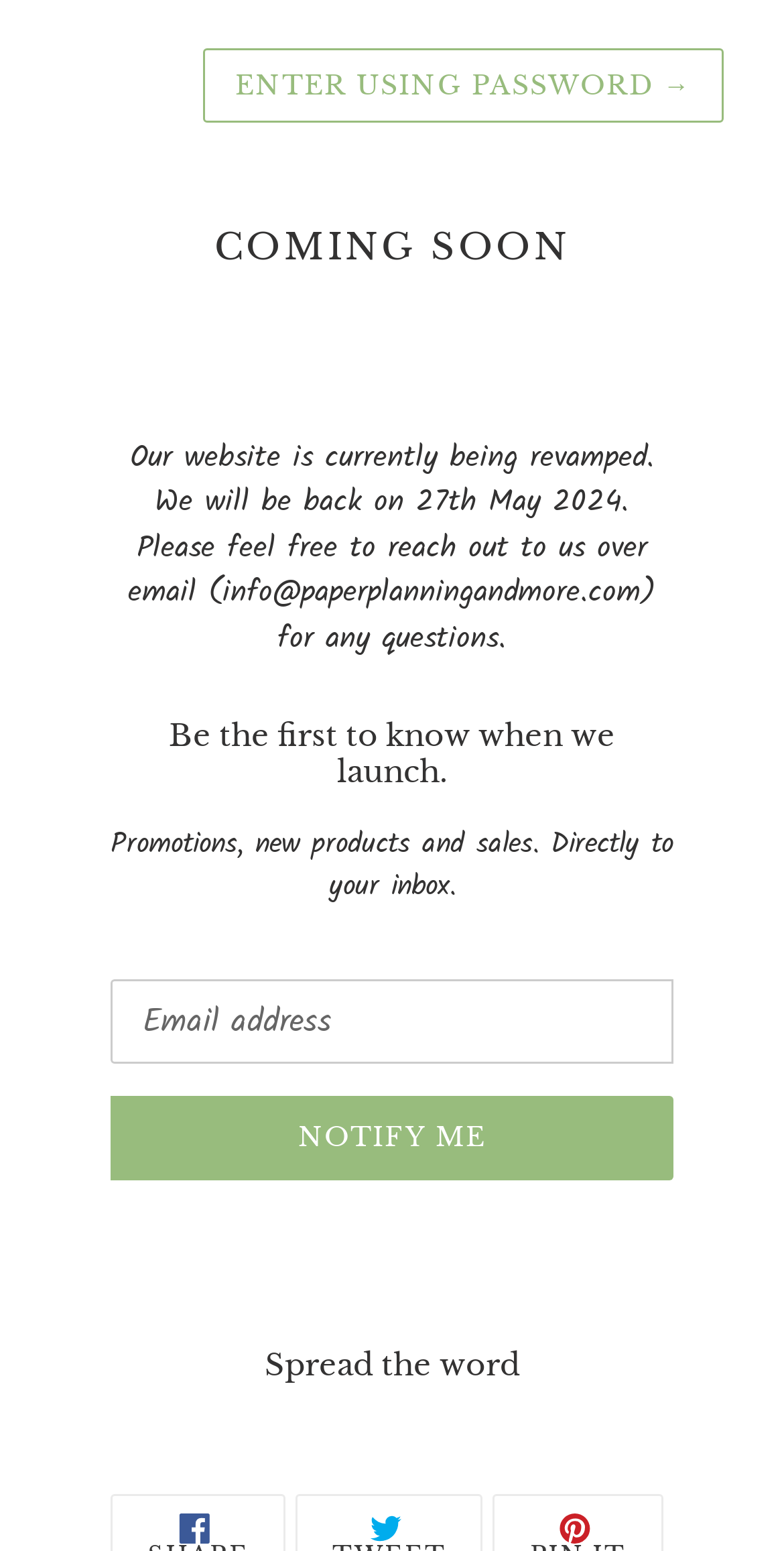Answer the question using only a single word or phrase: 
When will the website be back online?

27th May 2024